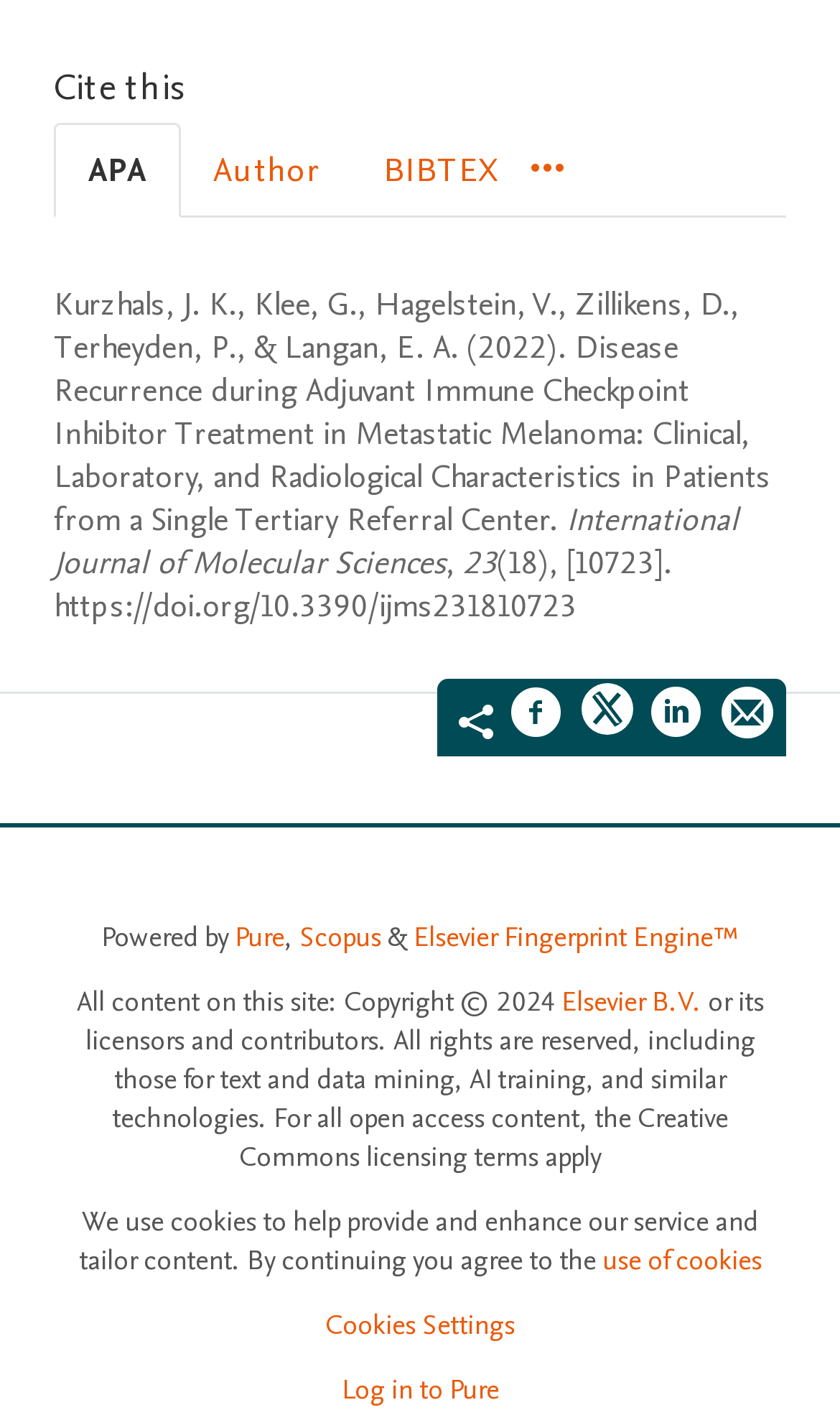Please find the bounding box for the UI component described as follows: "0More".

[0.631, 0.101, 0.672, 0.139]